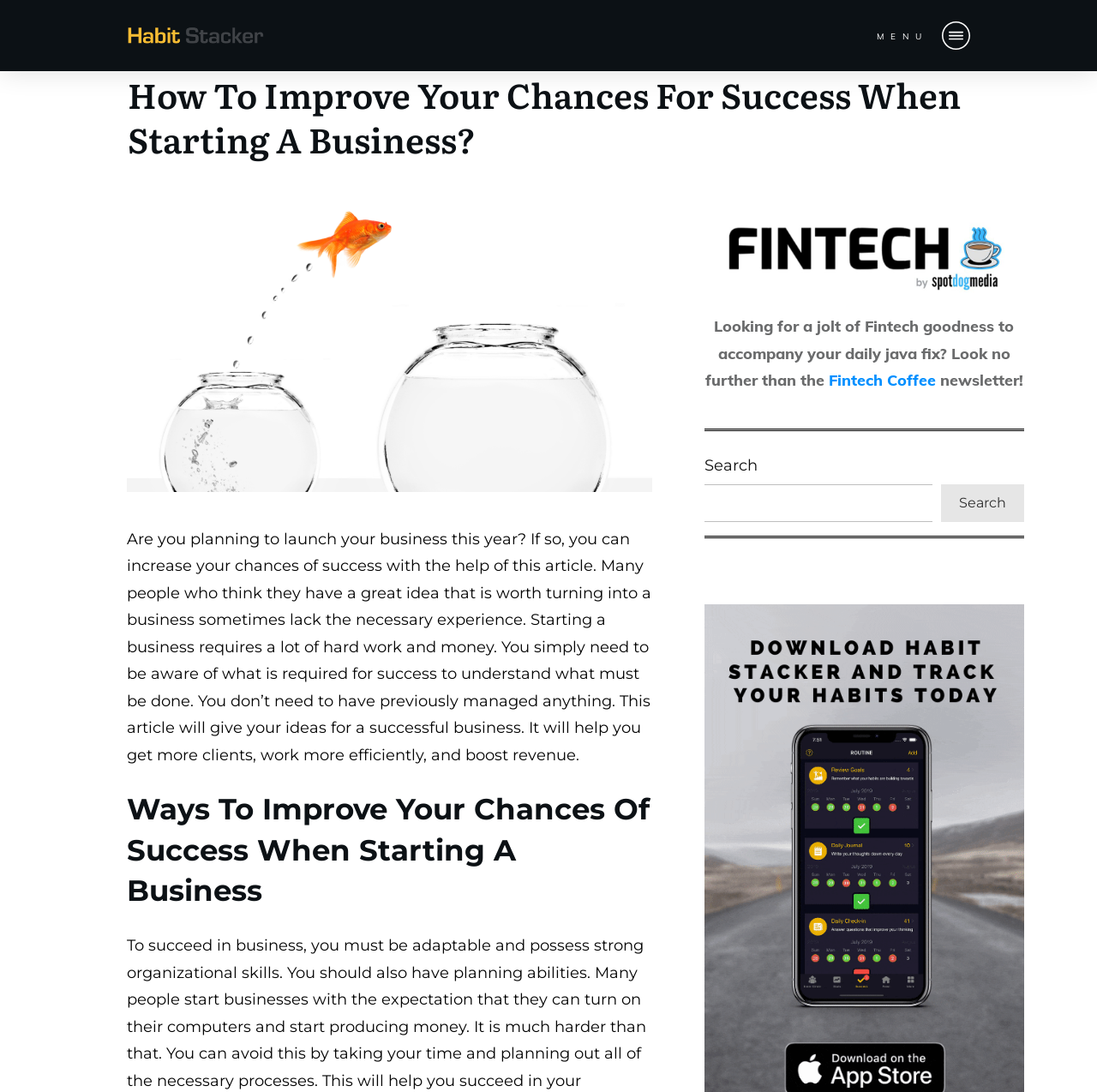Give a one-word or one-phrase response to the question: 
What can be downloaded from the webpage?

Habit Stacker